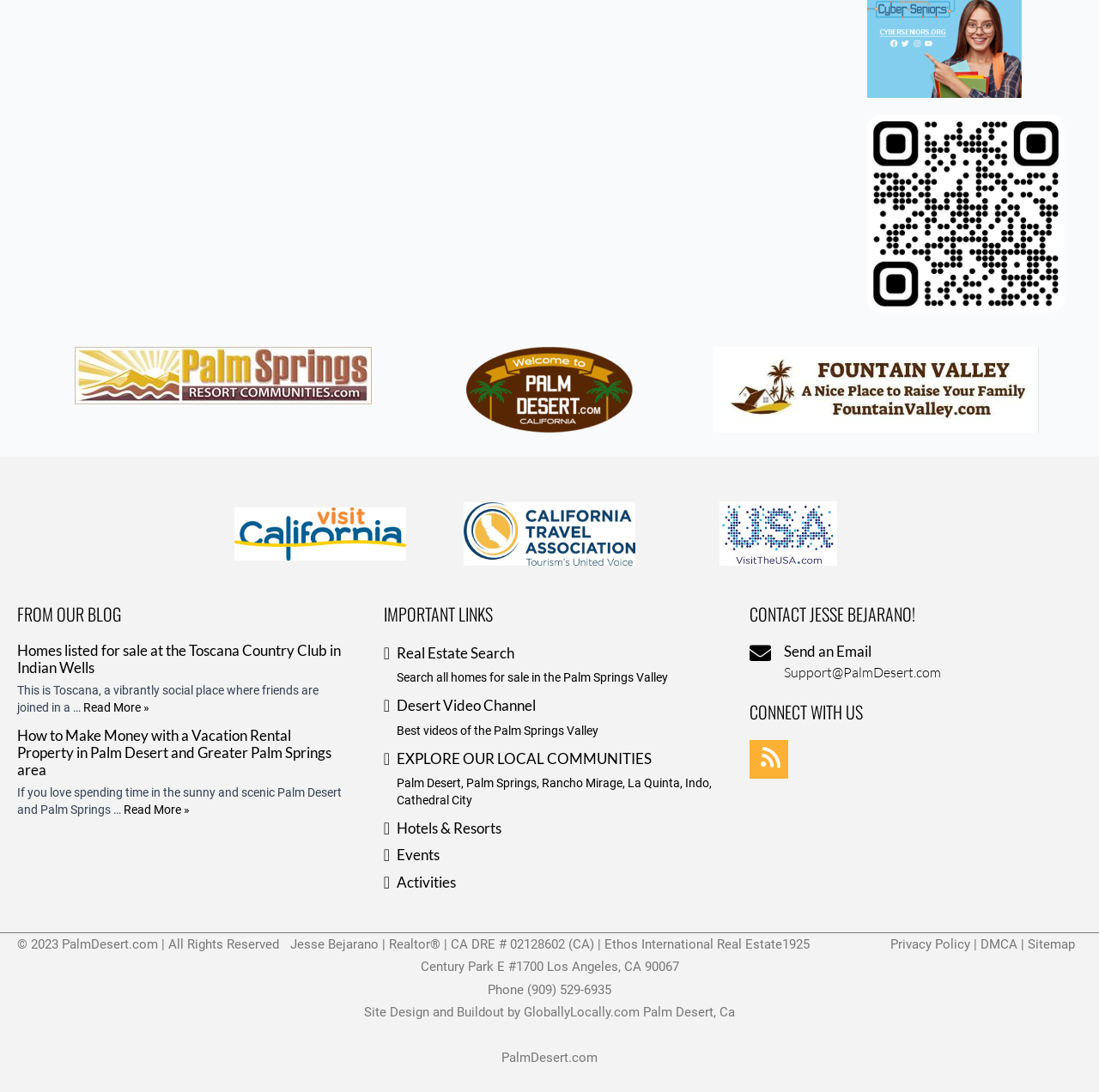Find the bounding box coordinates for the area you need to click to carry out the instruction: "Read the blog post 'Homes listed for sale at the Toscana Country Club in Indian Wells'". The coordinates should be four float numbers between 0 and 1, indicated as [left, top, right, bottom].

[0.016, 0.587, 0.31, 0.62]